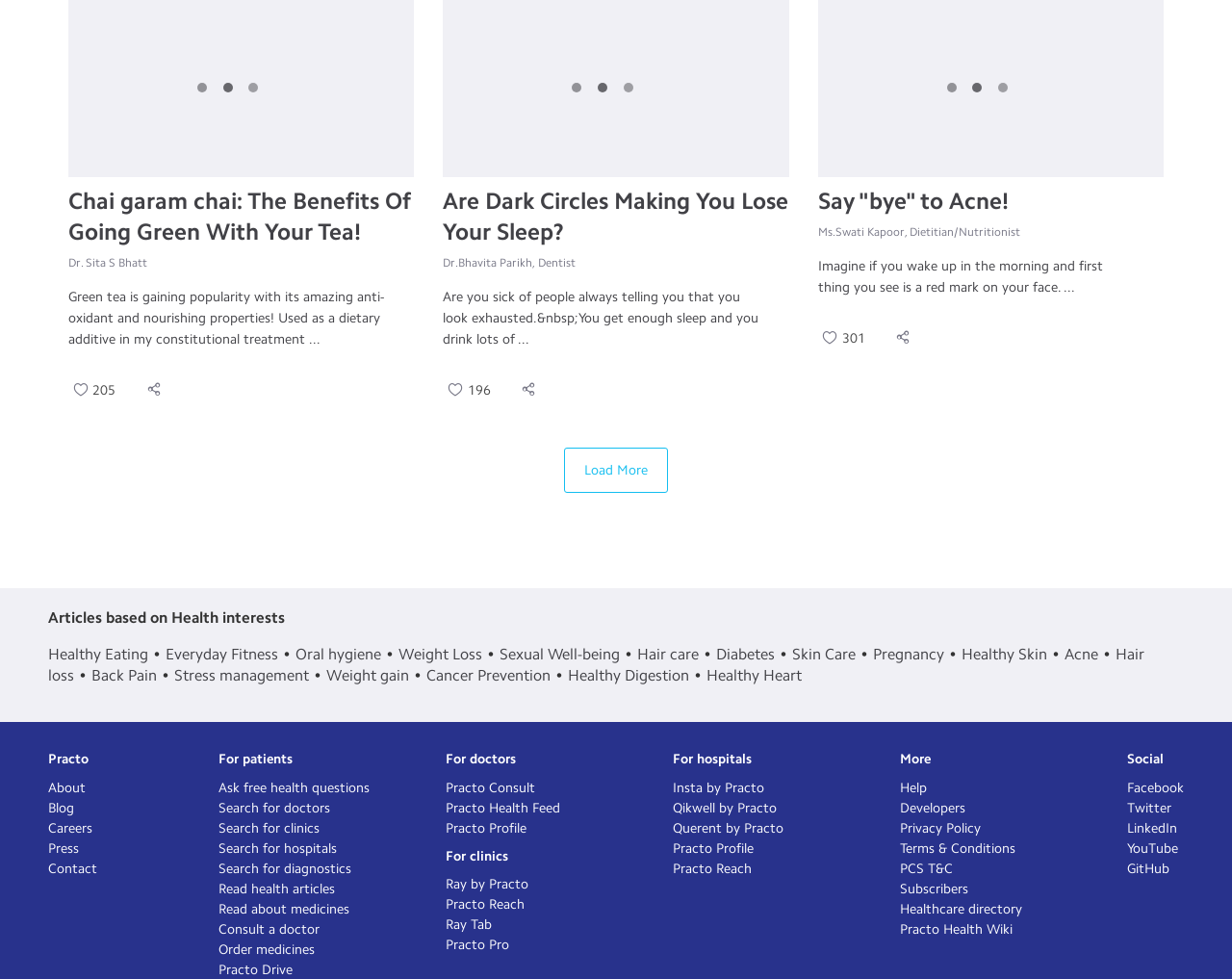Please determine the bounding box coordinates for the UI element described here. Use the format (top-left x, top-left y, bottom-right x, bottom-right y) with values bounded between 0 and 1: Search for doctors

[0.177, 0.817, 0.268, 0.834]